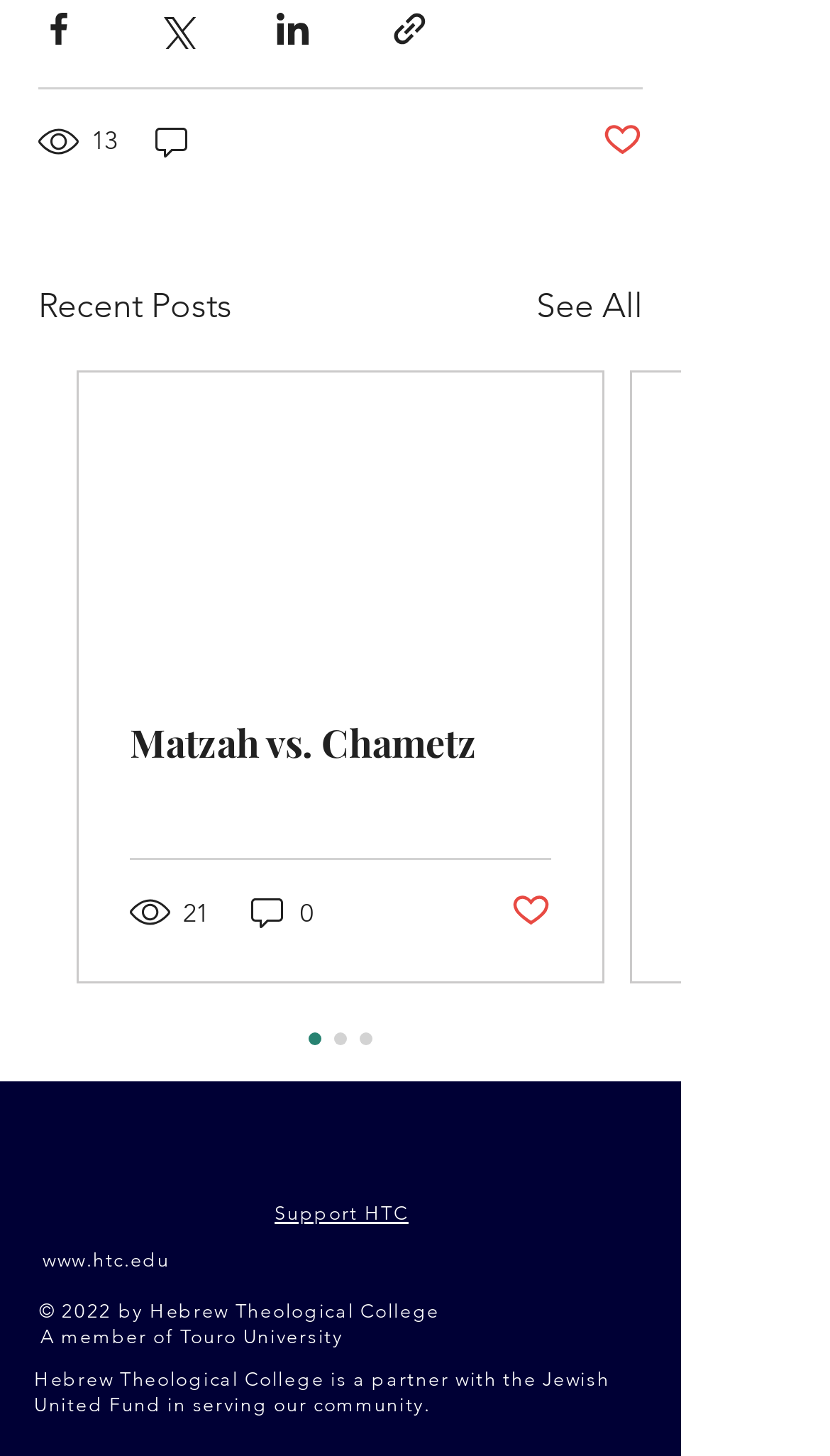Give a short answer to this question using one word or a phrase:
How many social media platforms are listed?

4